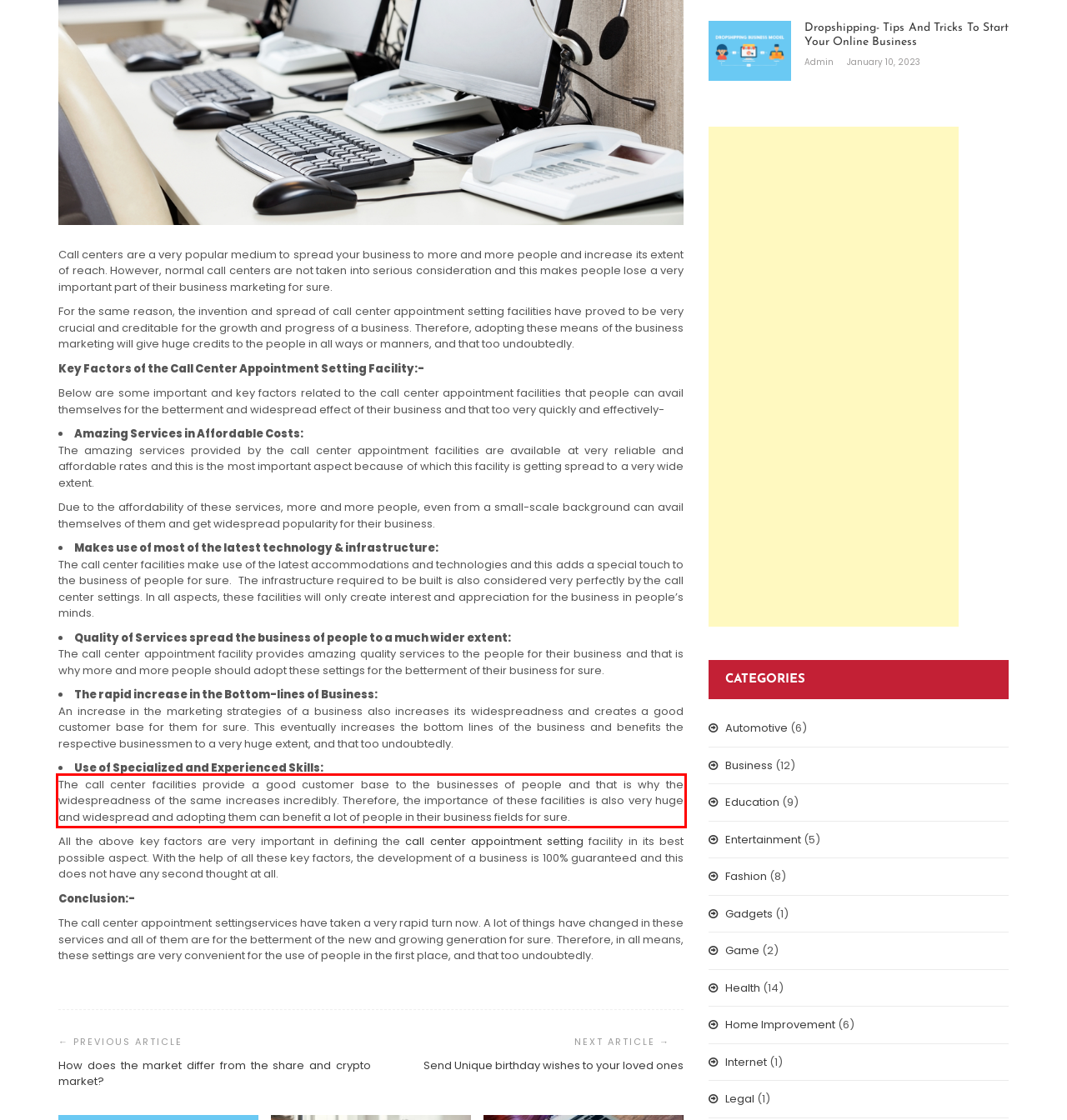Review the screenshot of the webpage and recognize the text inside the red rectangle bounding box. Provide the extracted text content.

The call center facilities provide a good customer base to the businesses of people and that is why the widespreadness of the same increases incredibly. Therefore, the importance of these facilities is also very huge and widespread and adopting them can benefit a lot of people in their business fields for sure.